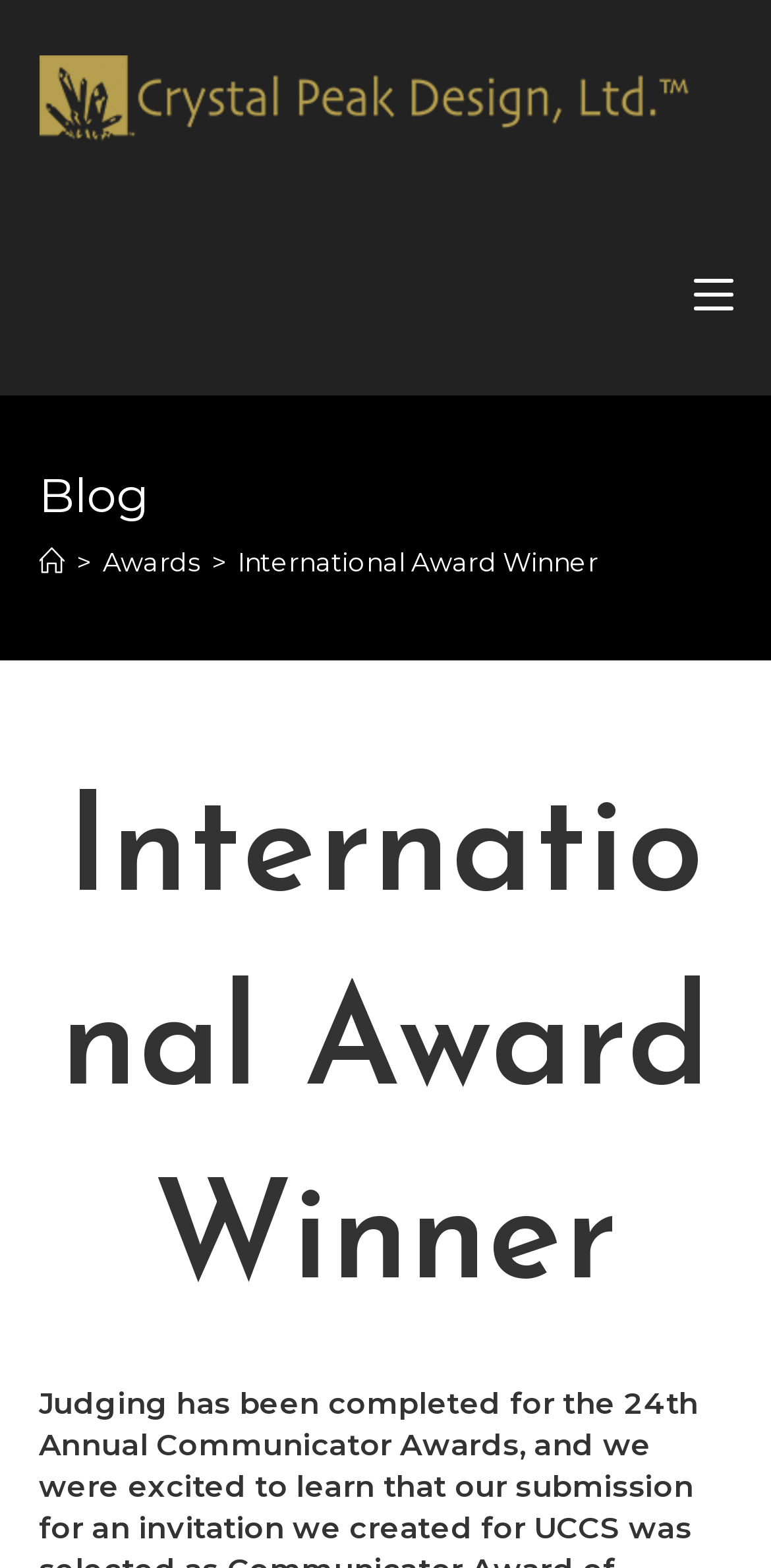Generate a comprehensive description of the webpage content.

The webpage is about Crystal Peak Design, an award-winning design company. At the top left of the page, there is a Crystal Peak logo, which is an image linked to the company's website. 

Below the logo, there is a navigation menu with links to different sections of the website, including "Home", "Awards", and "International Award Winner". The "International Award Winner" link is highlighted, indicating that it is the current page.

To the right of the navigation menu, there is a "Mobile Menu" link, which is likely a toggle button to display the navigation menu on mobile devices.

The main content of the page is headed by a title "International Award Winner", which is prominently displayed in the middle of the page. The title is followed by a brief description, which is not explicitly stated in the accessibility tree, but based on the meta description, it is likely to be about Crystal Peak Design being chosen as an International Award Winner for an invitation project they created for the UCCS in Colorado Springs.

There are no other notable elements on the page, such as images or paragraphs of text, aside from the logo and the navigation menu.